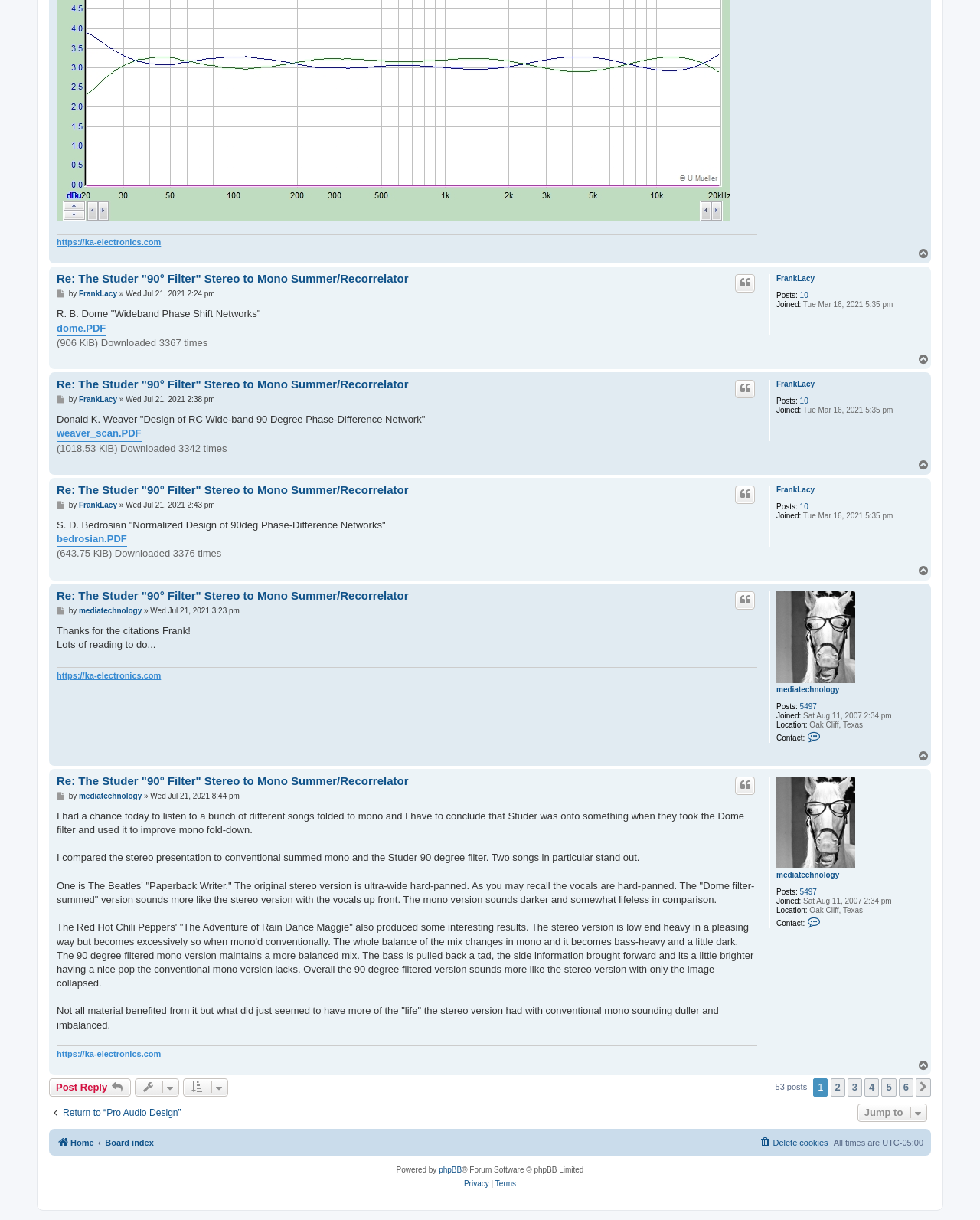Please reply to the following question using a single word or phrase: 
Who is the author of the post?

FrankLacy